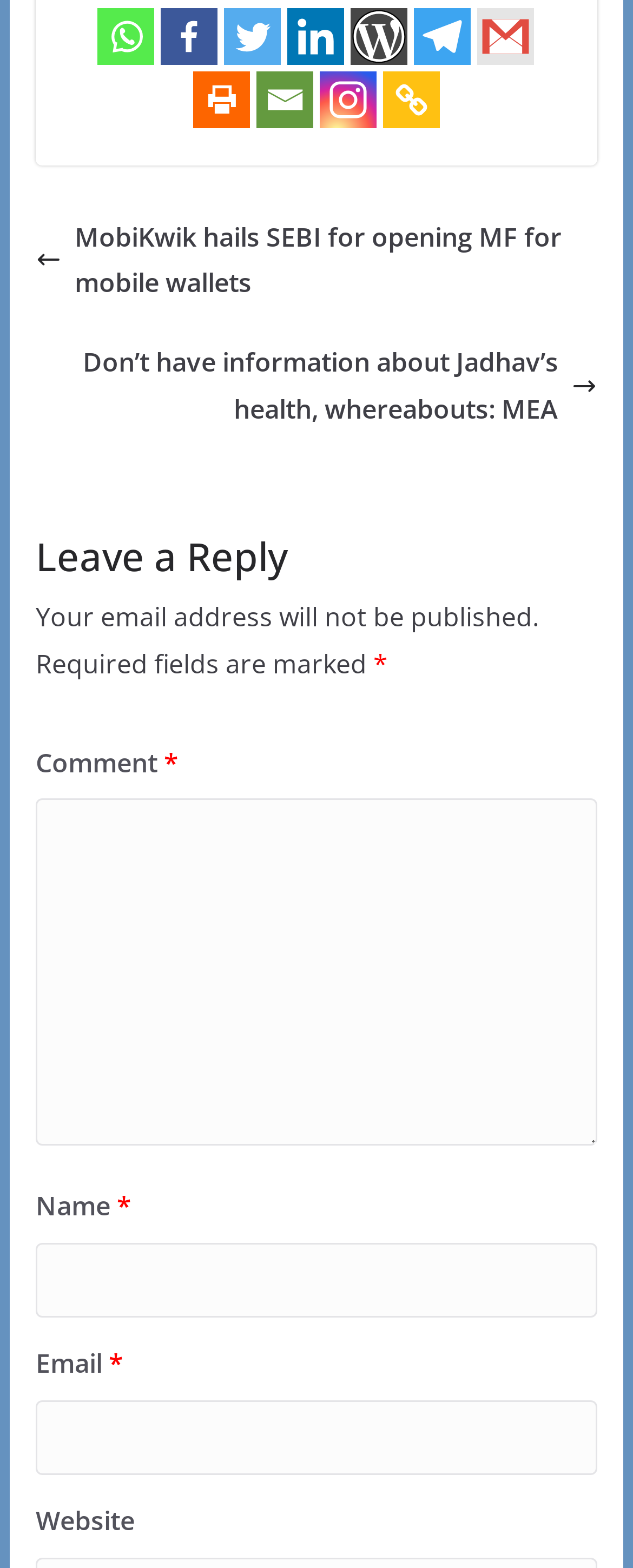Give a one-word or short-phrase answer to the following question: 
How many social media links are available?

8